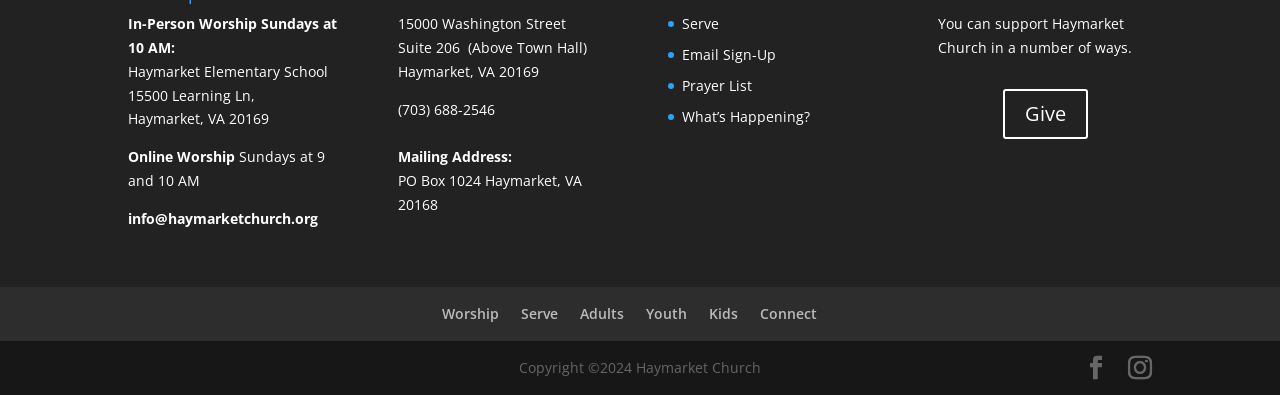Please provide a brief answer to the question using only one word or phrase: 
What is the mailing address of Haymarket Church?

PO Box 1024 Haymarket, VA 20168